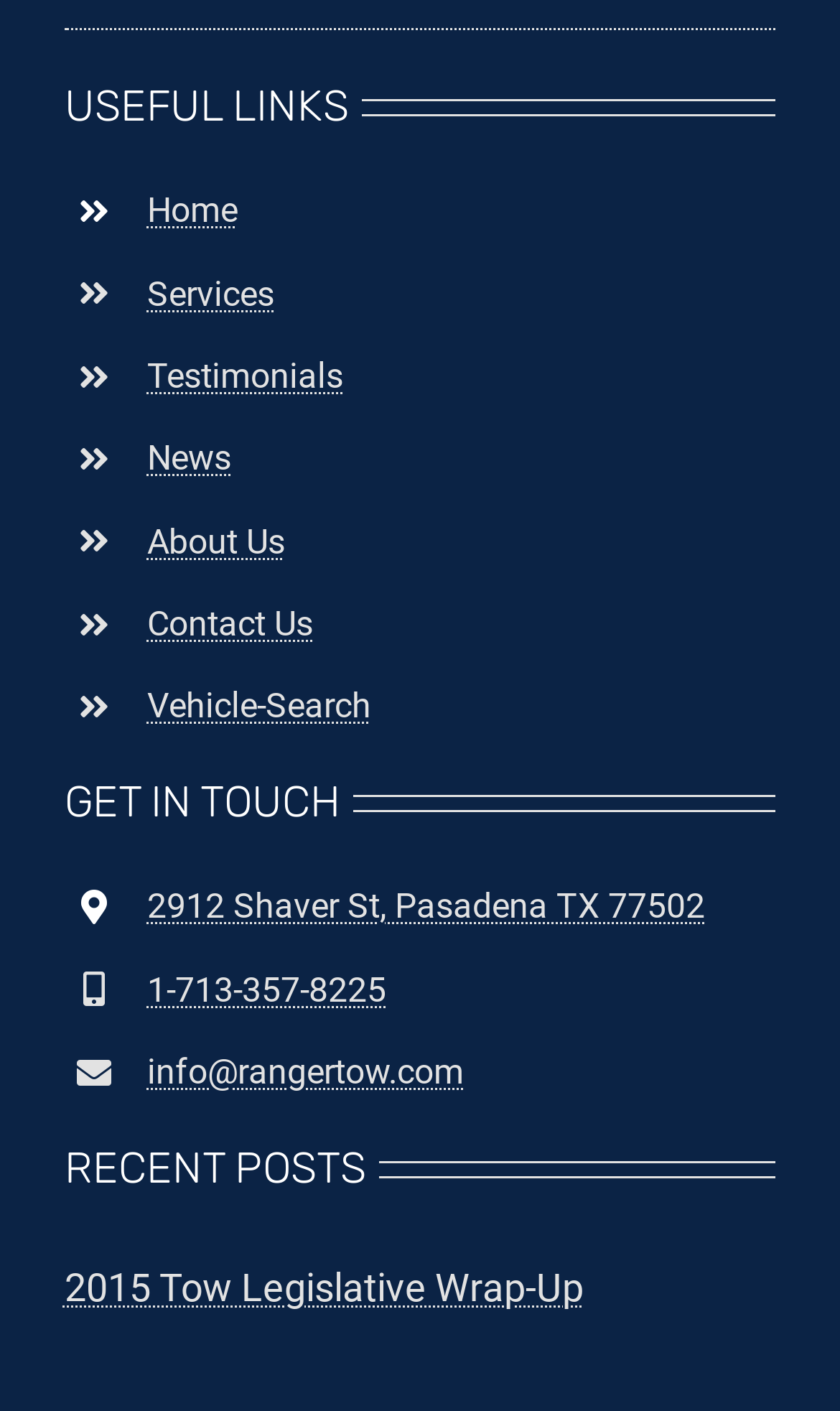Using the element description: "1-713-357-8225", determine the bounding box coordinates for the specified UI element. The coordinates should be four float numbers between 0 and 1, [left, top, right, bottom].

[0.175, 0.686, 0.46, 0.715]